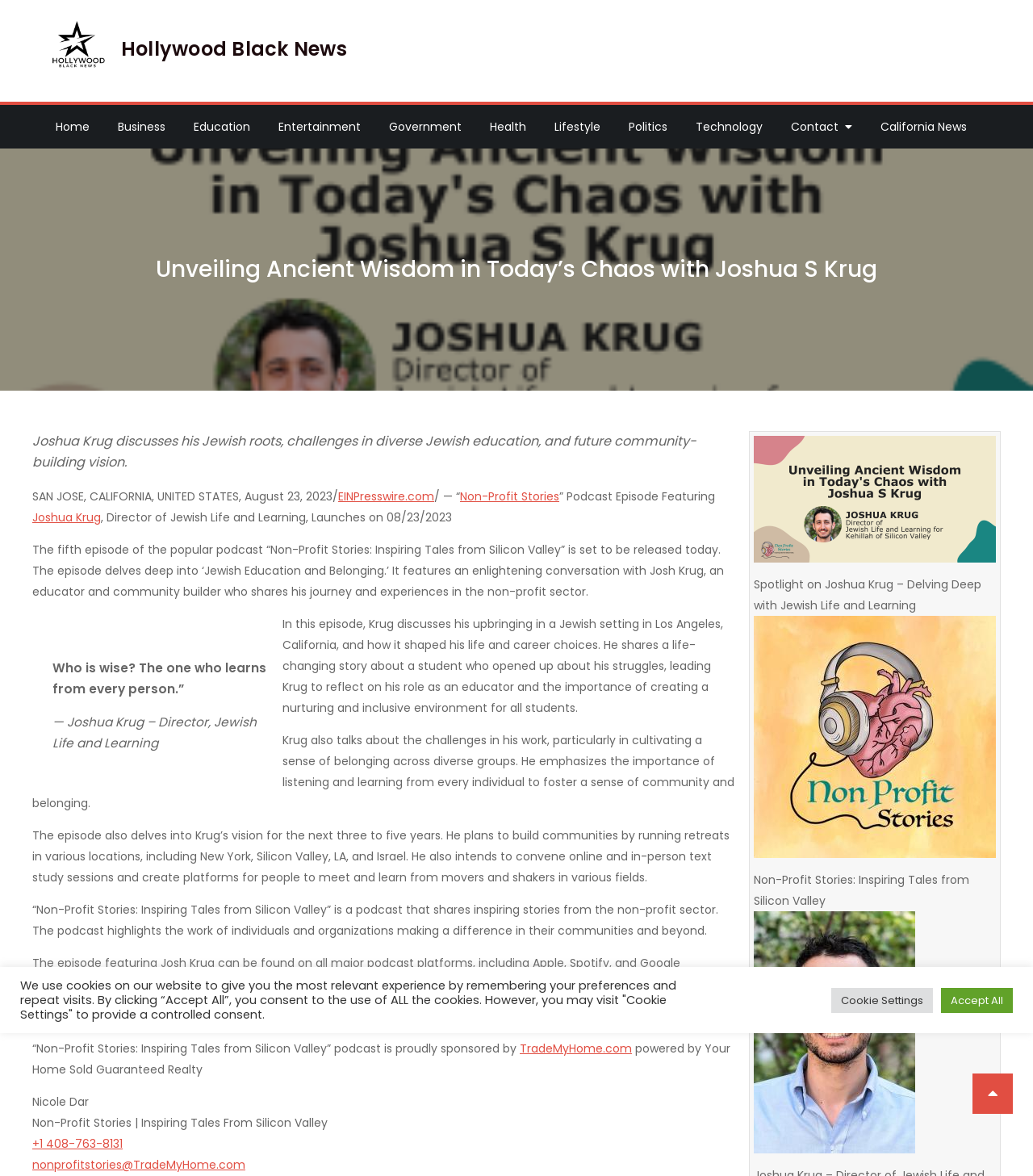Please identify the bounding box coordinates of the area that needs to be clicked to follow this instruction: "Read the article about Joshua Krug".

[0.73, 0.417, 0.964, 0.431]